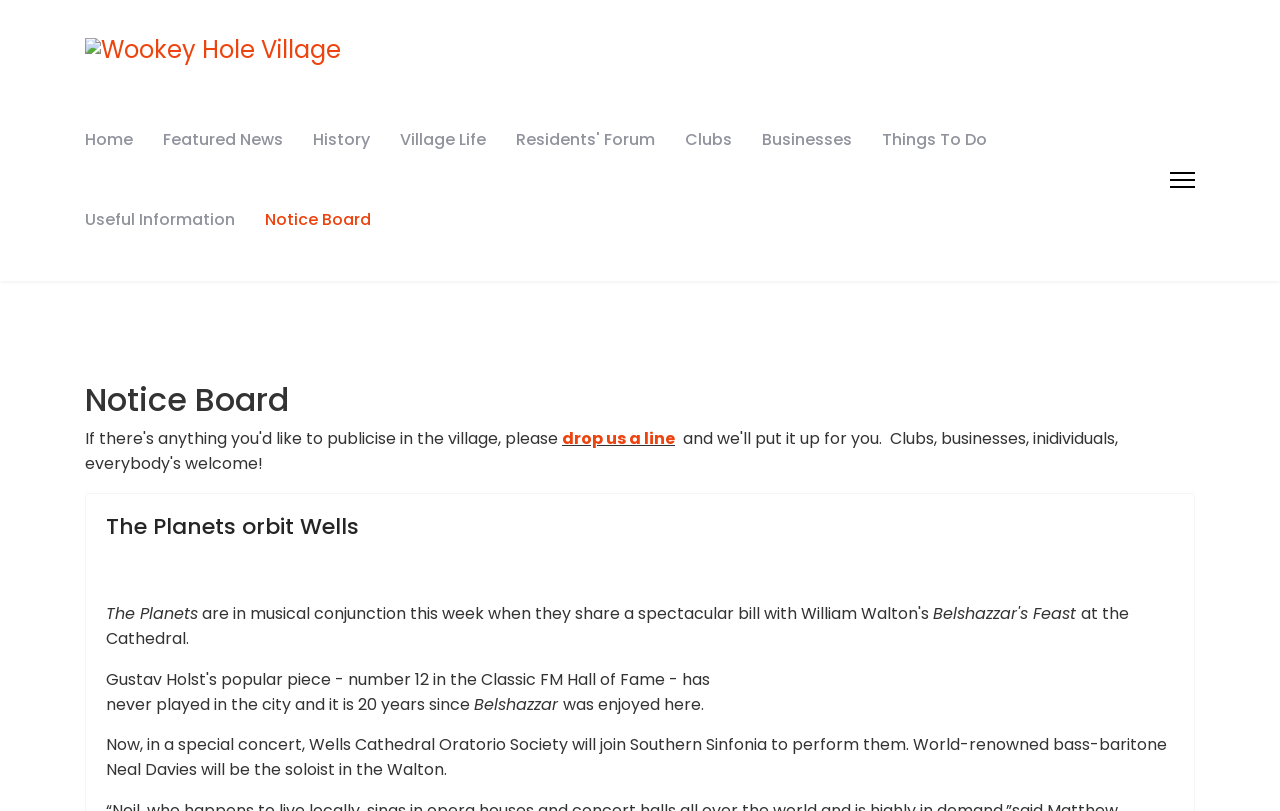Use the information in the screenshot to answer the question comprehensively: Who is the soloist in the Walton concert?

The question is asking for the soloist in the Walton concert. By reading the static texts on the webpage, I found a description of the concert which mentions that the soloist in the Walton concert is Neal Davies, a world-renowned bass-baritone.